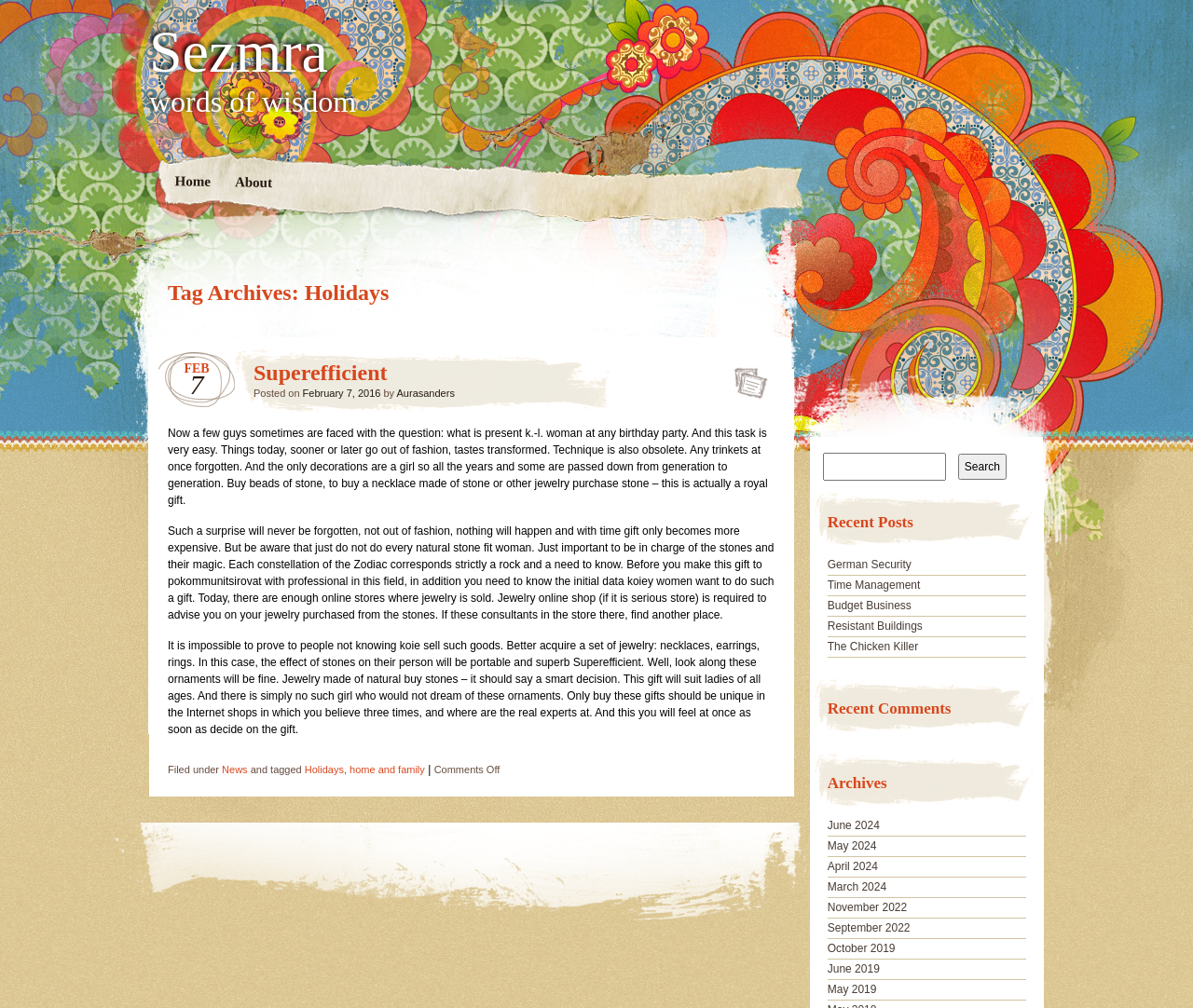What is the title of the article?
Please respond to the question thoroughly and include all relevant details.

The title of the article can be found in the heading element with the text 'Superefficient' which is located inside the article element.